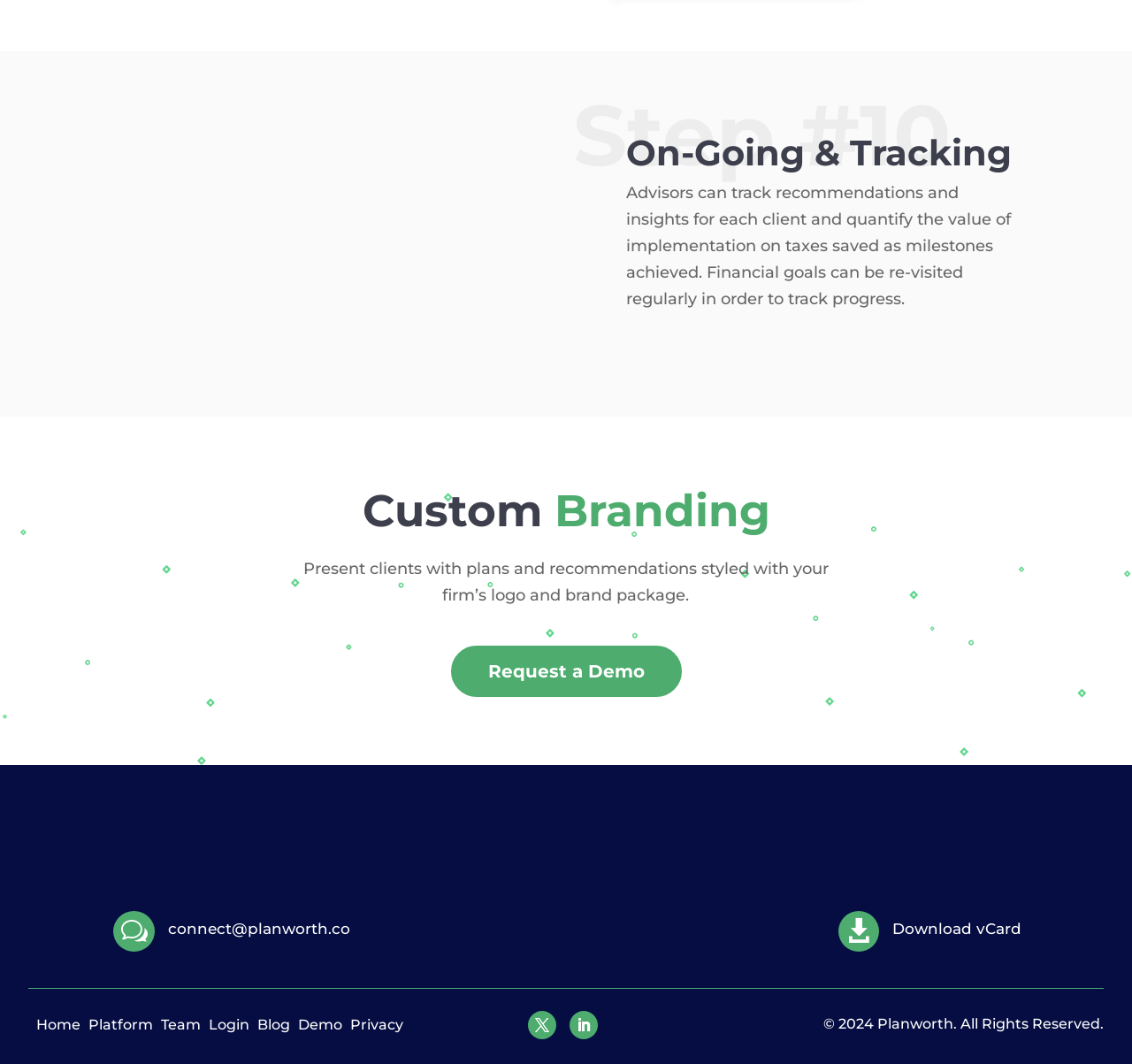Give a succinct answer to this question in a single word or phrase: 
What can be customized with a firm's logo and brand package?

Plans and recommendations